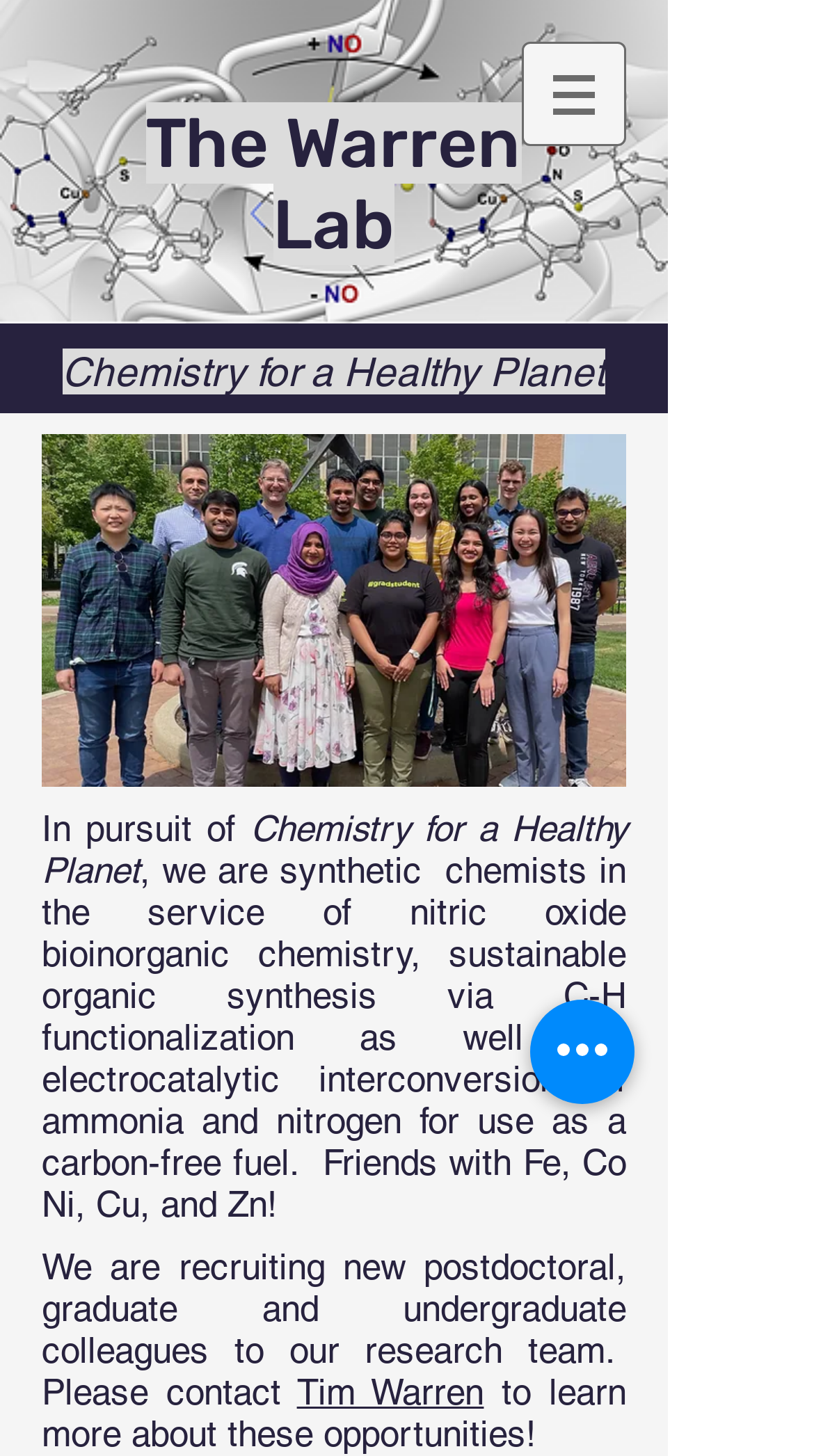Please provide the bounding box coordinates in the format (top-left x, top-left y, bottom-right x, bottom-right y). Remember, all values are floating point numbers between 0 and 1. What is the bounding box coordinate of the region described as: aria-label="Quick actions"

[0.651, 0.687, 0.779, 0.758]